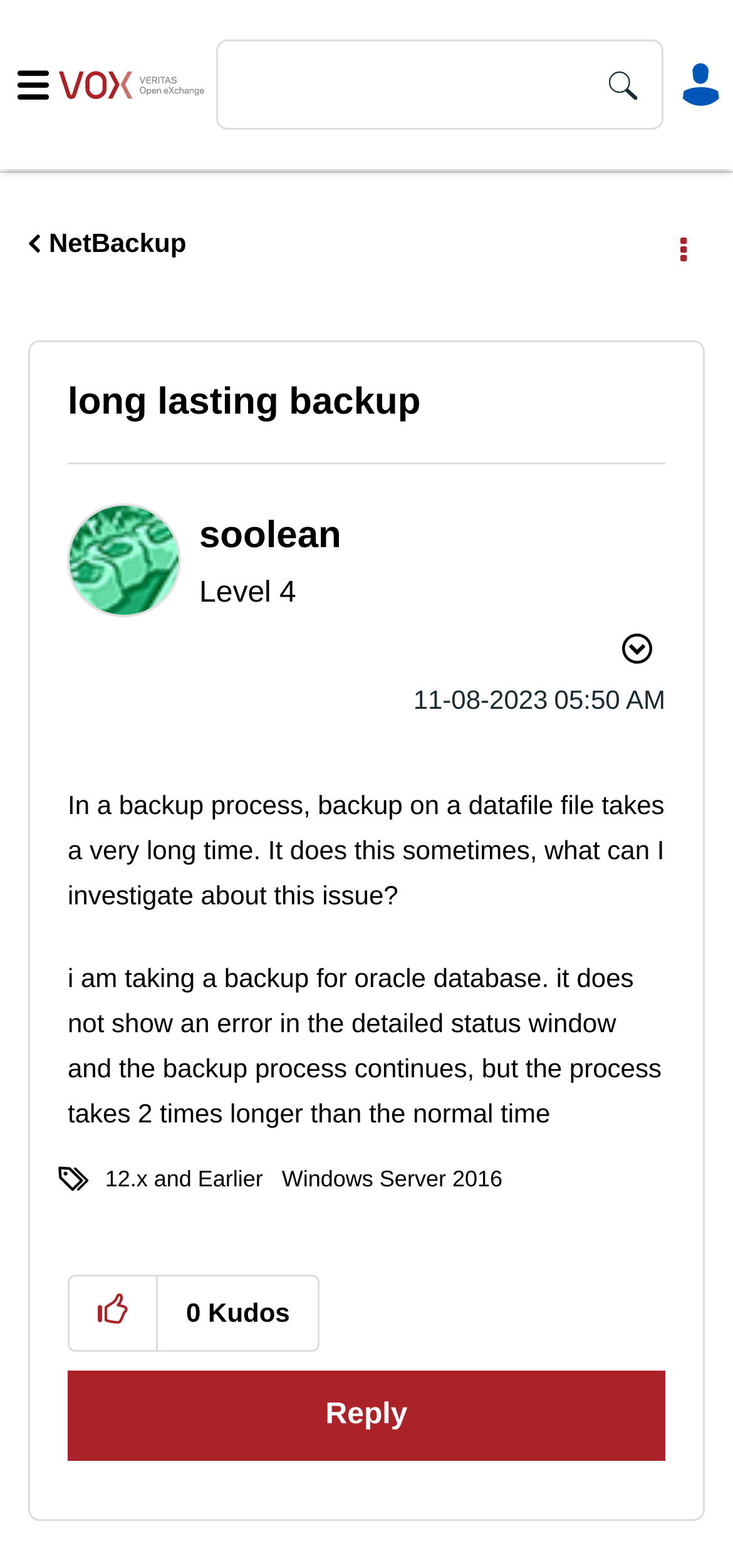Offer an extensive depiction of the webpage and its key elements.

This webpage appears to be a forum post or discussion thread. At the top, there is a heading "VOX" and a navigation menu with a "Navigation Slide Out Menu" button on the left and a "Search" button on the right. Below the navigation menu, there is a breadcrumb trail showing the path "NetBackup".

The main content of the page is a post titled "long lasting backup" with an image of the user "soolean" to the right of the title. The post contains two paragraphs of text describing a problem with a backup process taking a long time. Below the post, there are details about the post, including the date and time it was posted, "11-08-2023 05:50 AM".

To the right of the post details, there is a button to show the post options menu. Below the post, there are tags related to the post, including "12.x and Earlier" and "Windows Server 2016". There is also a section showing the number of kudos the post has received, which is currently 0, and a button to give kudos to the post.

At the bottom of the page, there is a link to reply to the post.